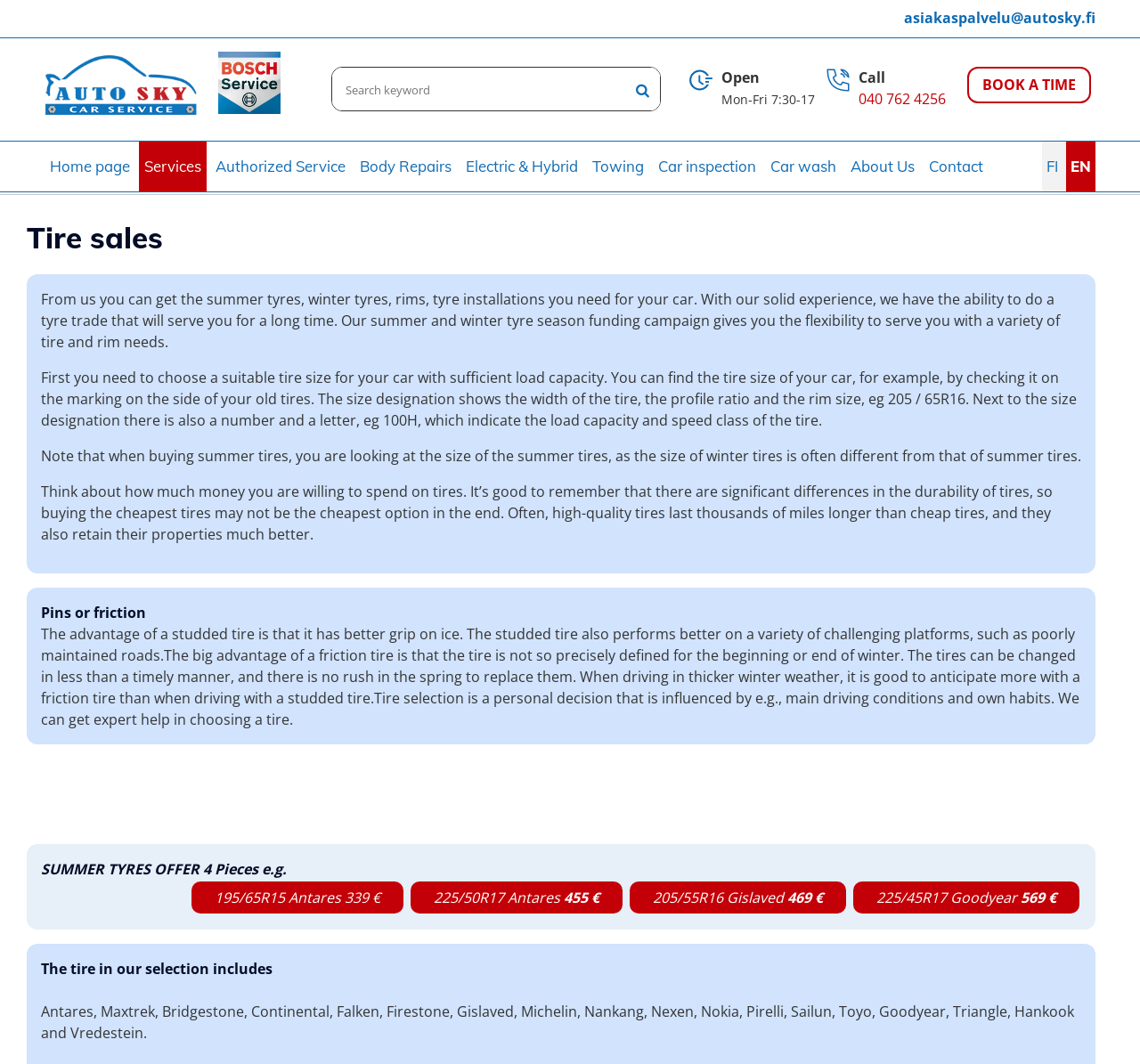Based on what you see in the screenshot, provide a thorough answer to this question: How many tire brands are mentioned?

I counted the number of tire brands mentioned in the static text that lists the brands, which includes Antares, Maxtrek, Bridgestone, Continental, Falken, Firestone, Gislaved, Michelin, Nankang, Nexen, Nokia, Pirelli, Sailun, Toyo, Goodyear, Triangle, Hankook, and Vredestein.